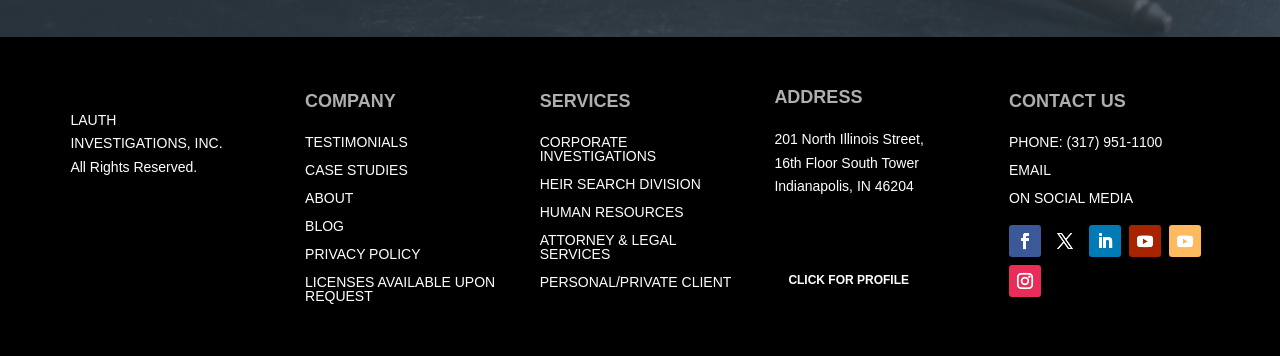Find the bounding box coordinates of the clickable element required to execute the following instruction: "Get in touch through PHONE". Provide the coordinates as four float numbers between 0 and 1, i.e., [left, top, right, bottom].

[0.788, 0.376, 0.833, 0.421]